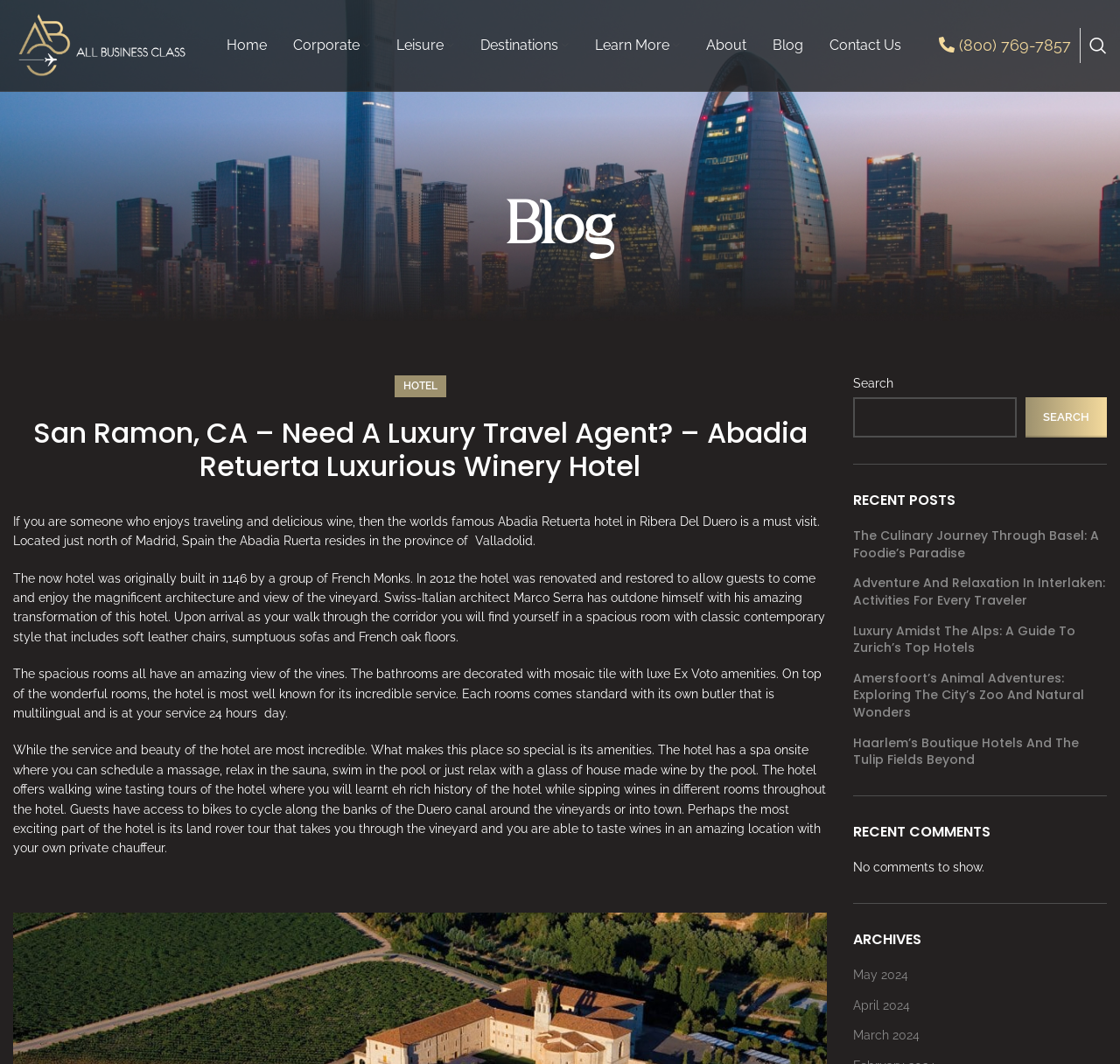What is the phone number to contact?
Please answer the question with as much detail and depth as you can.

The phone number can be found at the top right corner of the webpage, inside a link element with the text '(800) 769-7857'.